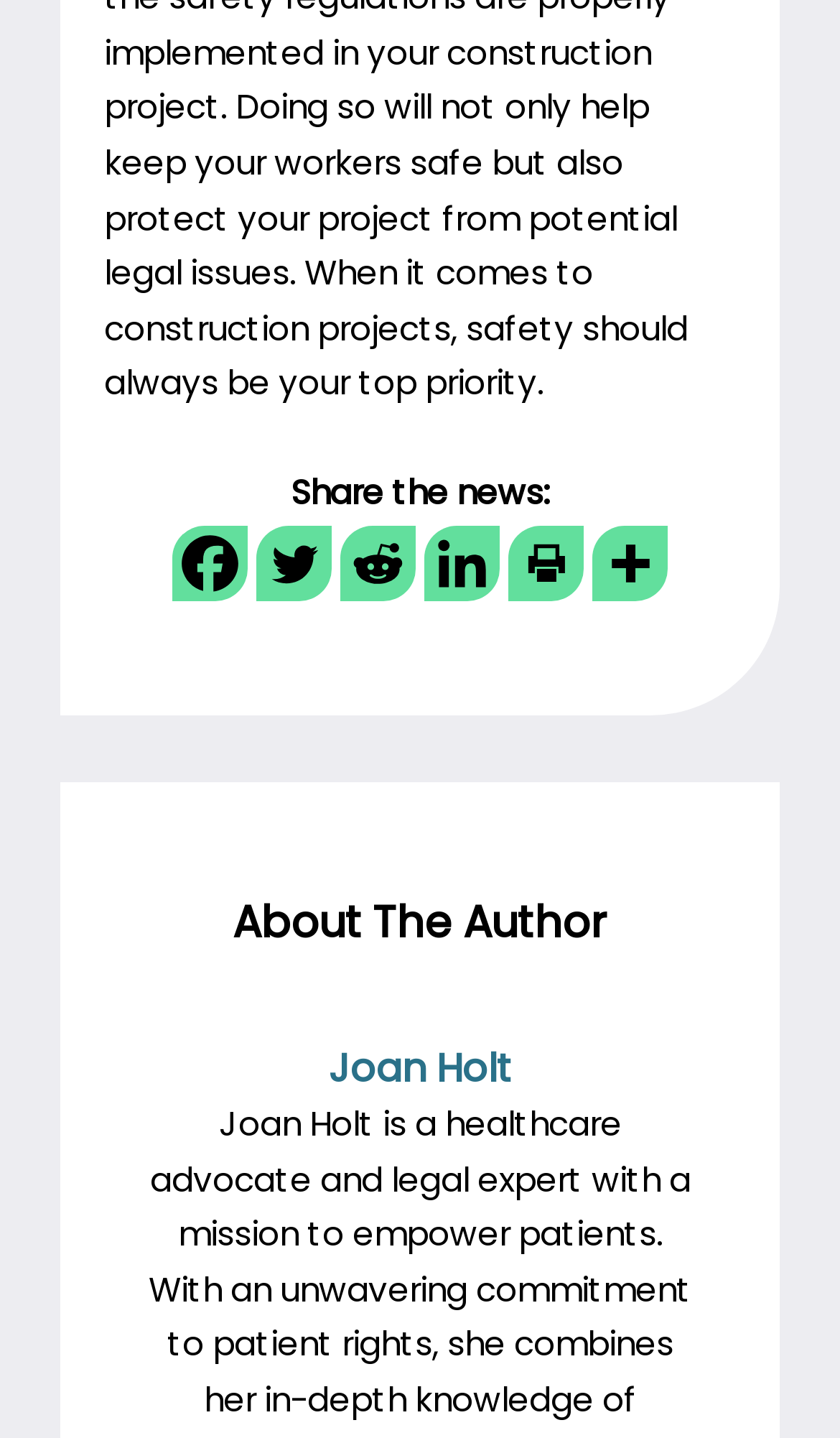Identify the bounding box coordinates for the UI element described as: "aria-label="Reddit" title="Reddit"".

[0.405, 0.366, 0.495, 0.419]